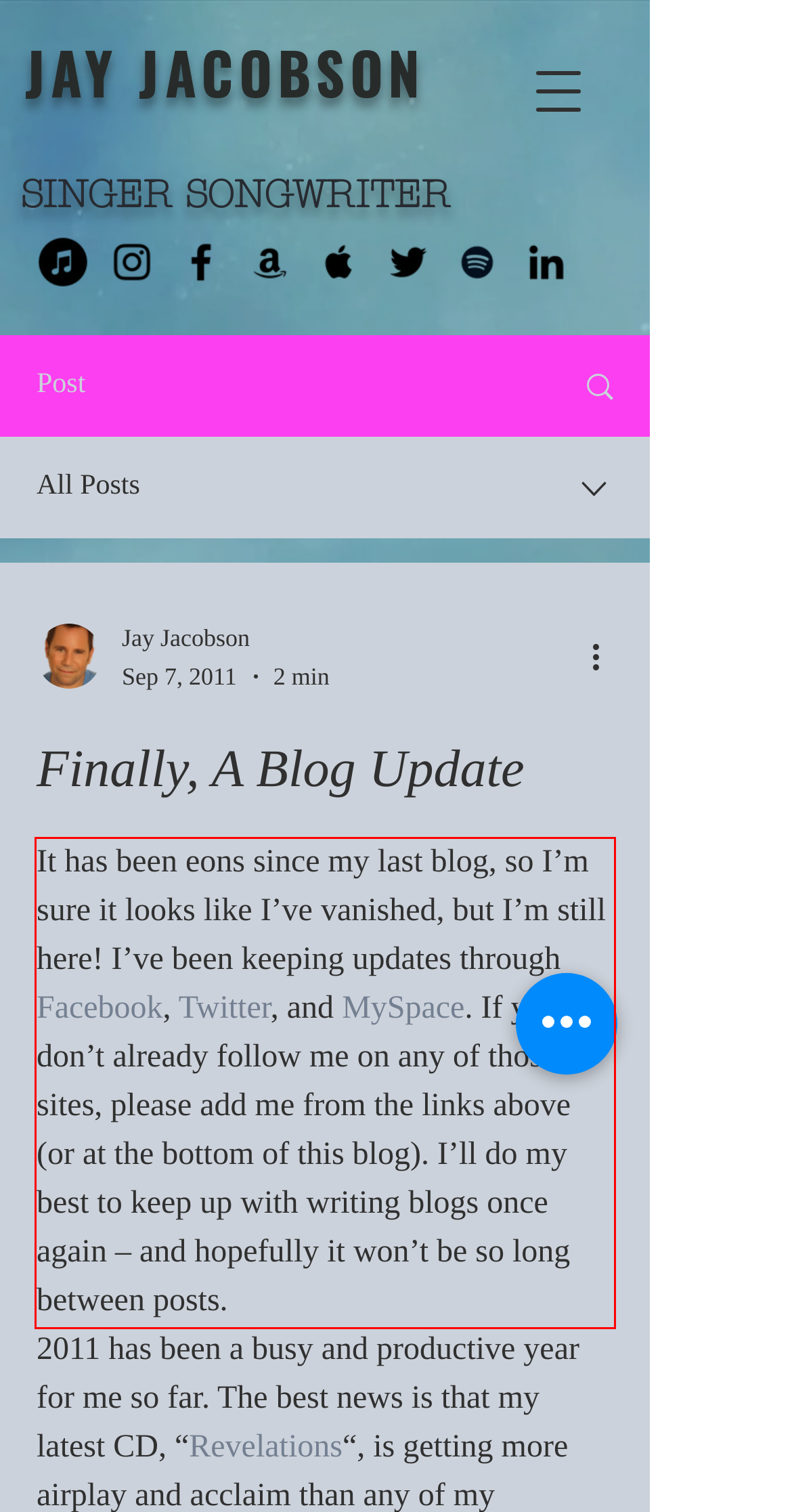The screenshot you have been given contains a UI element surrounded by a red rectangle. Use OCR to read and extract the text inside this red rectangle.

It has been eons since my last blog, so I’m sure it looks like I’ve vanished, but I’m still here! I’ve been keeping updates through Facebook, Twitter, and MySpace. If you don’t already follow me on any of those sites, please add me from the links above (or at the bottom of this blog). I’ll do my best to keep up with writing blogs once again – and hopefully it won’t be so long between posts.